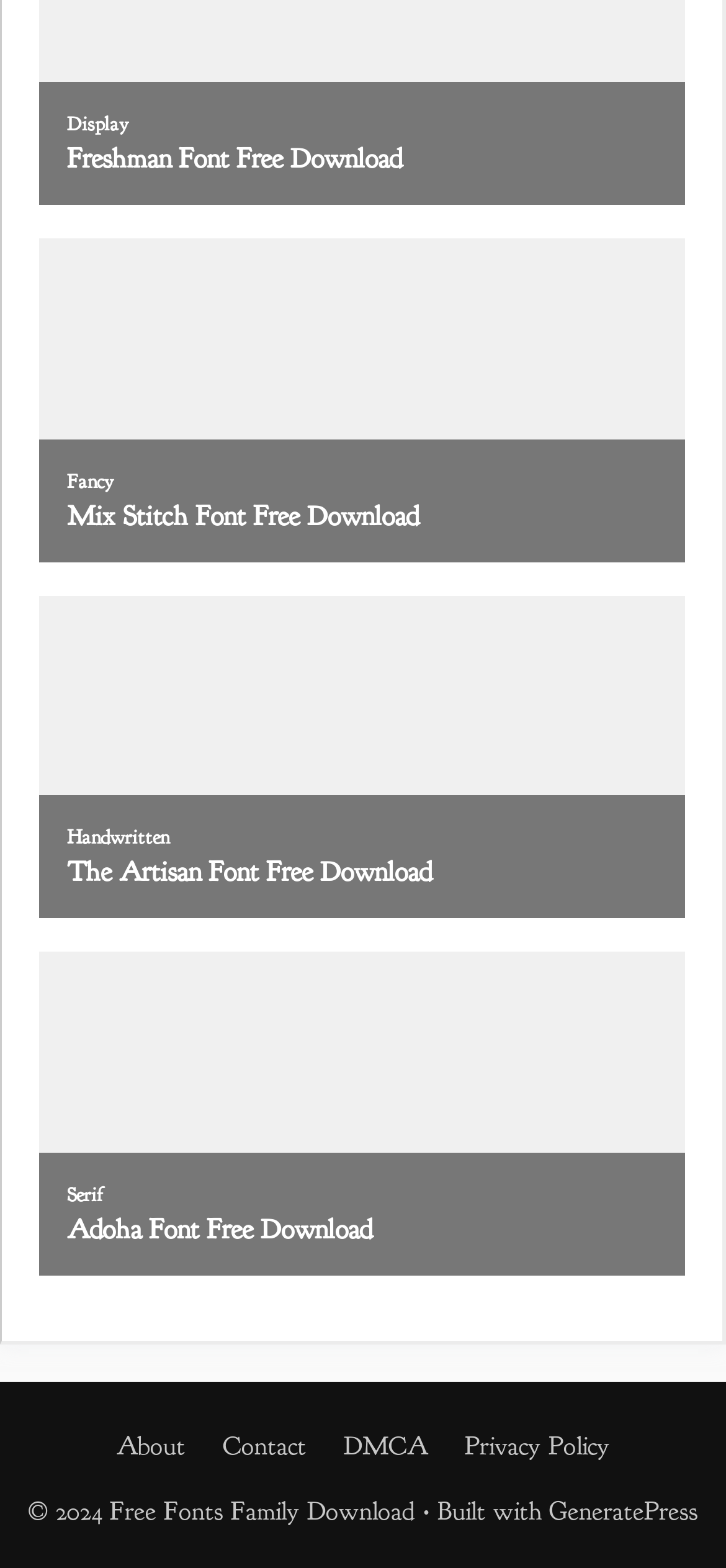What is the name of the last font mentioned?
Please provide a single word or phrase as your answer based on the image.

Adoha